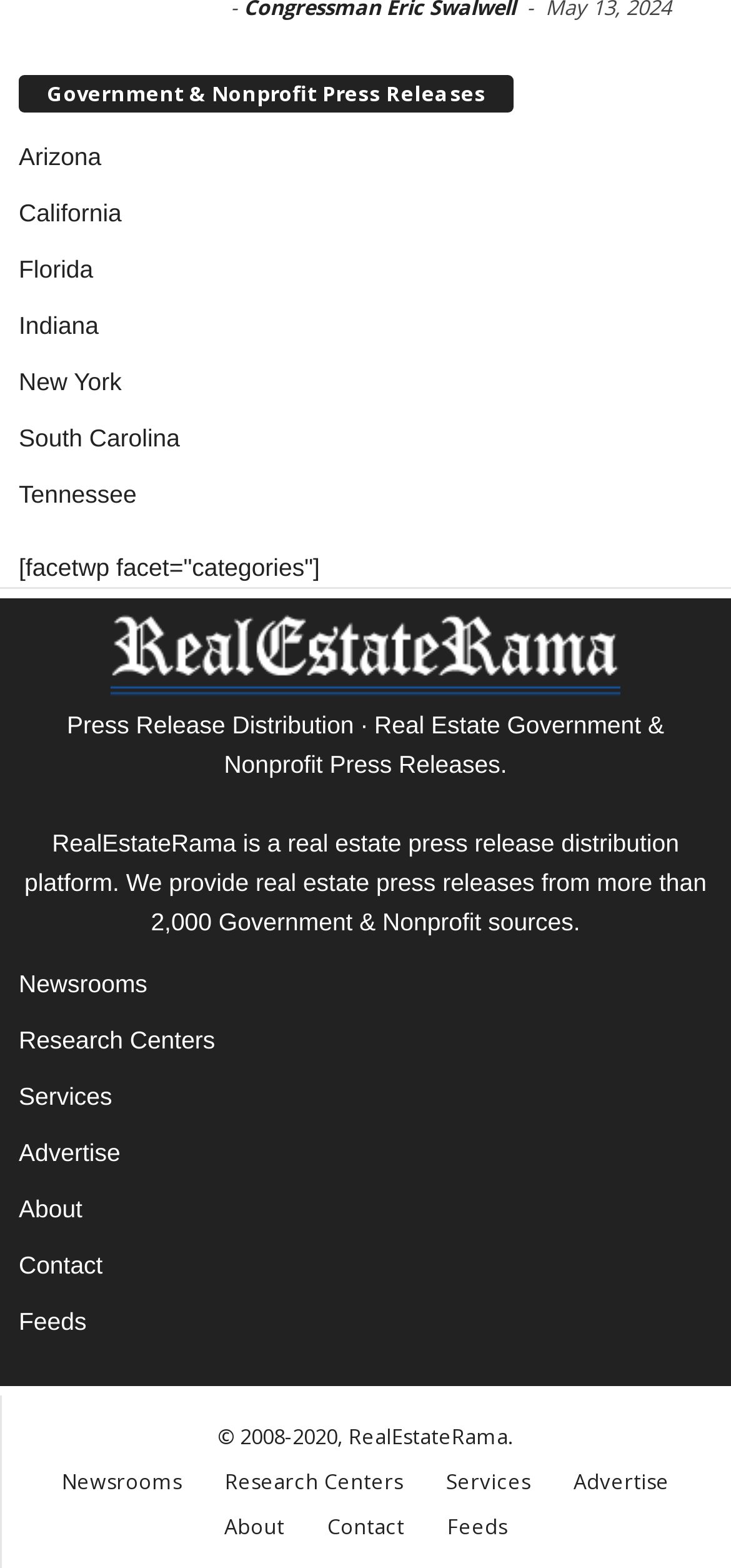What type of press releases are featured?
Answer the question with as much detail as you can, using the image as a reference.

The webpage features a static text 'Government & Nonprofit Press Releases' at the top, indicating that the press releases on this website are related to government and nonprofit organizations.